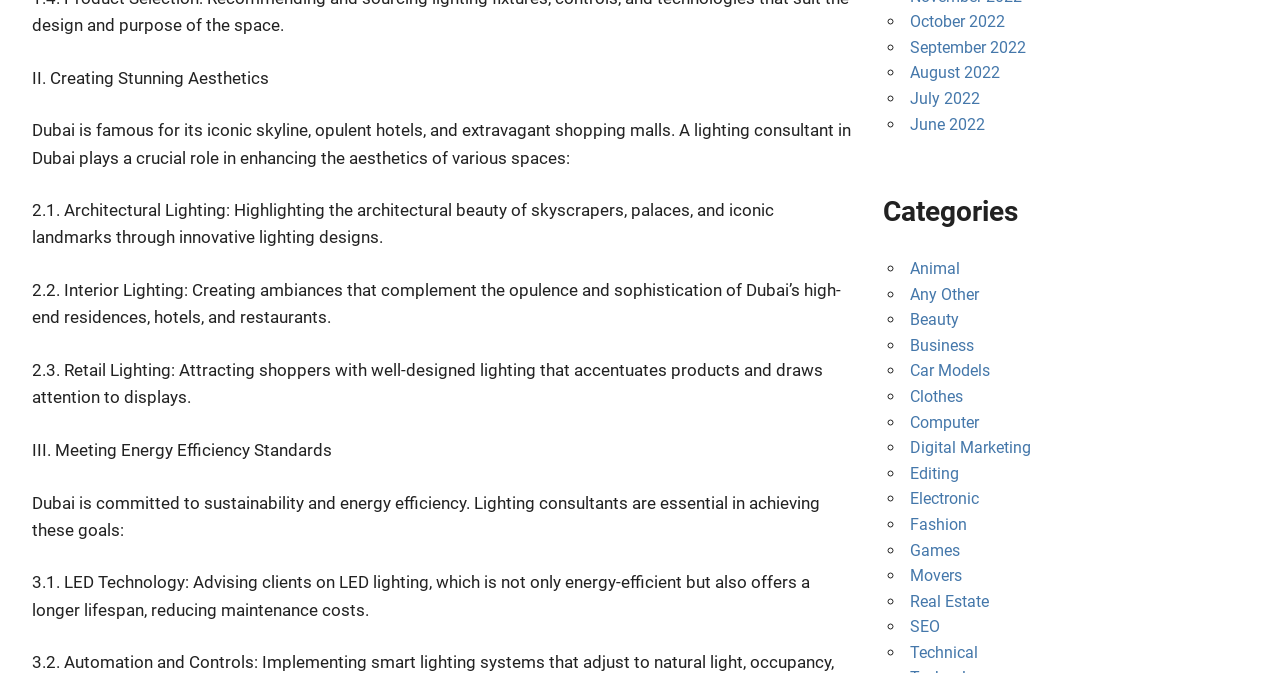What is the timeframe mentioned for the links?
Please provide a detailed and comprehensive answer to the question.

The webpage mentions links with timestamps, specifically months in 2022, including October 2022, September 2022, August 2022, July 2022, and June 2022.